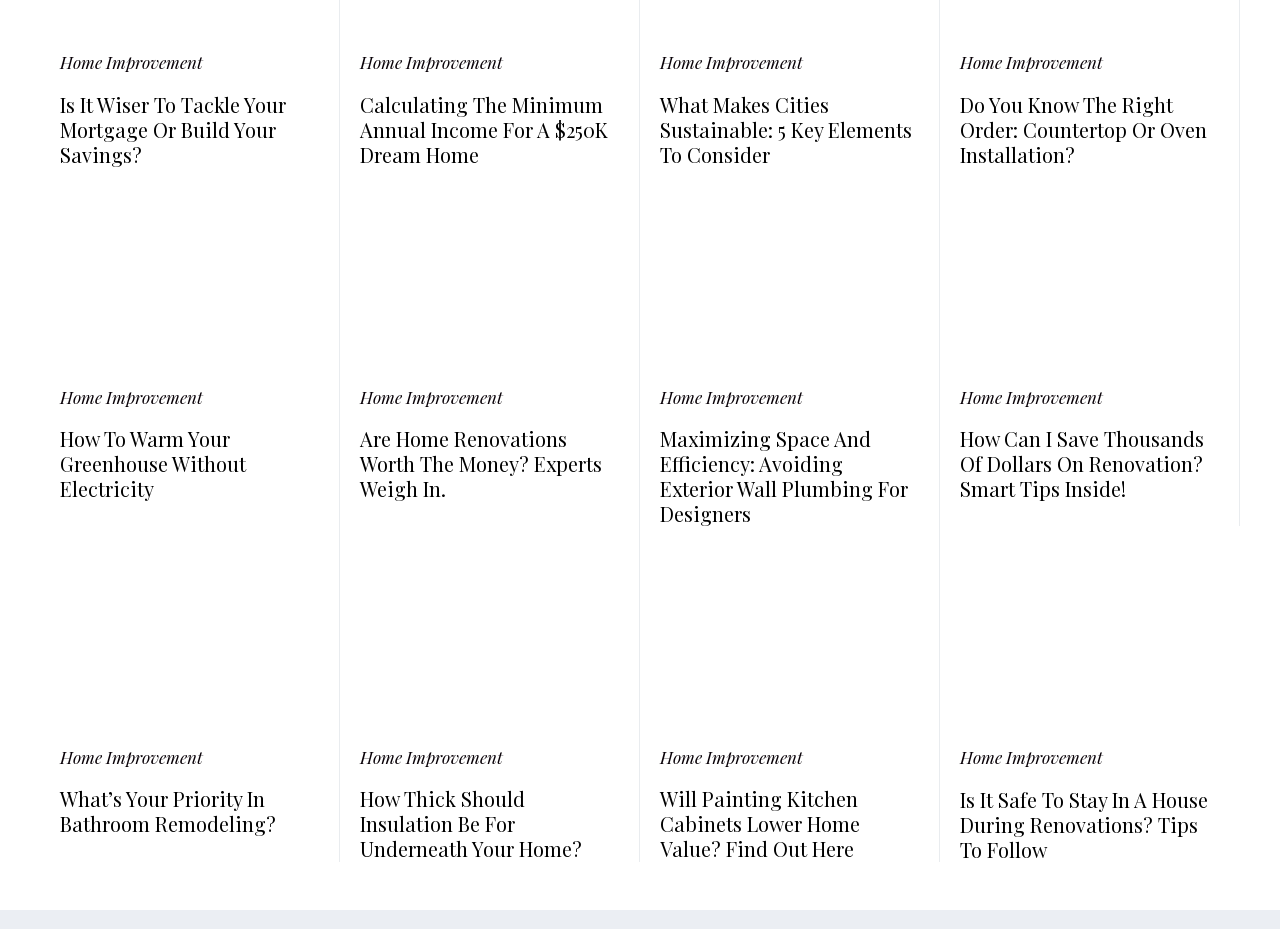What is the title of the first article?
Using the visual information, respond with a single word or phrase.

Is It Wiser To Tackle Your Mortgage Or Build Your Savings?